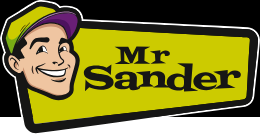Please answer the following question using a single word or phrase: What service does the company 'Mr Sander' provide?

Floor sanding services